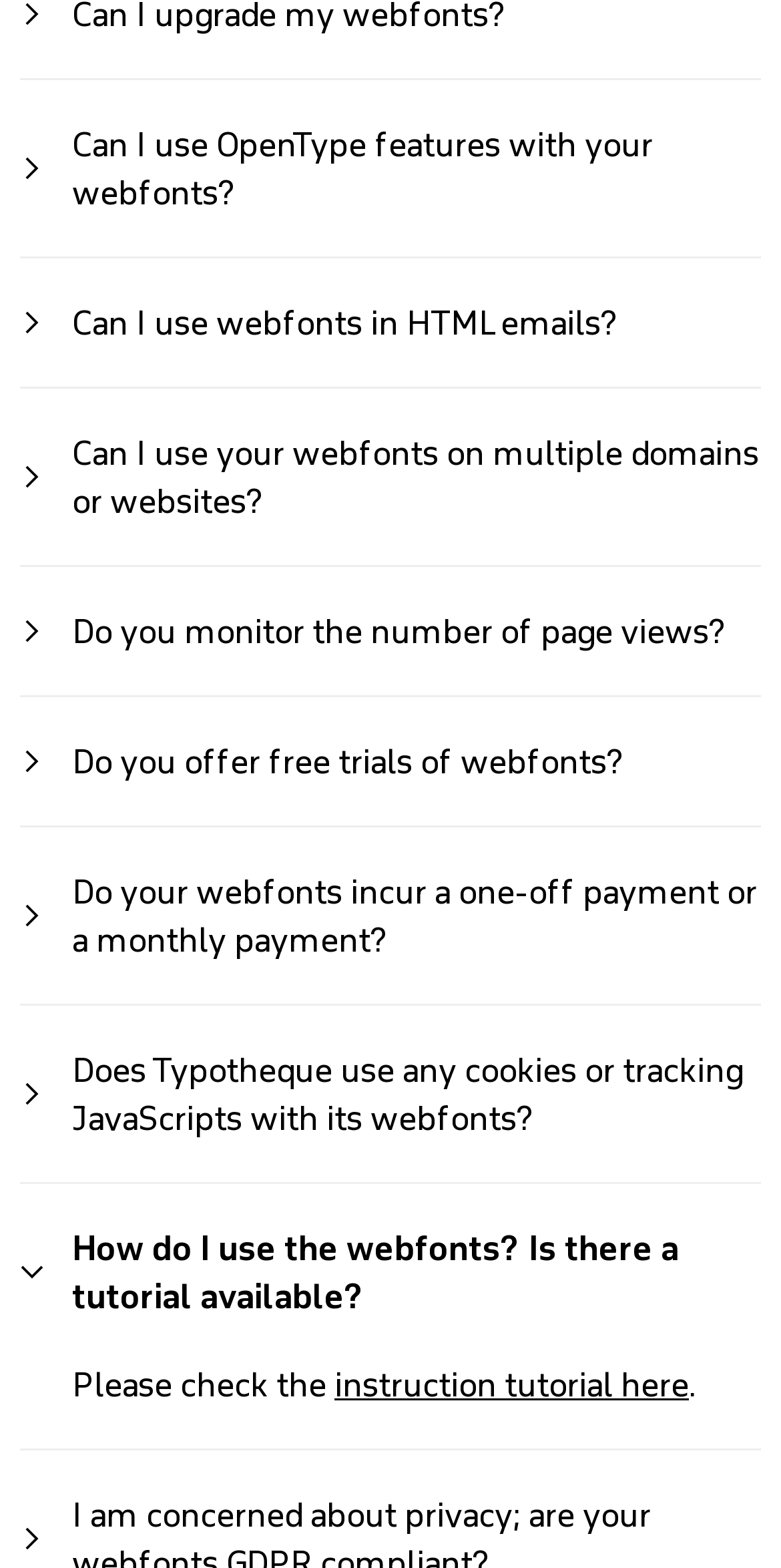Can you find the bounding box coordinates for the element to click on to achieve the instruction: "Click on the 'instruction tutorial here' link"?

[0.428, 0.869, 0.882, 0.894]